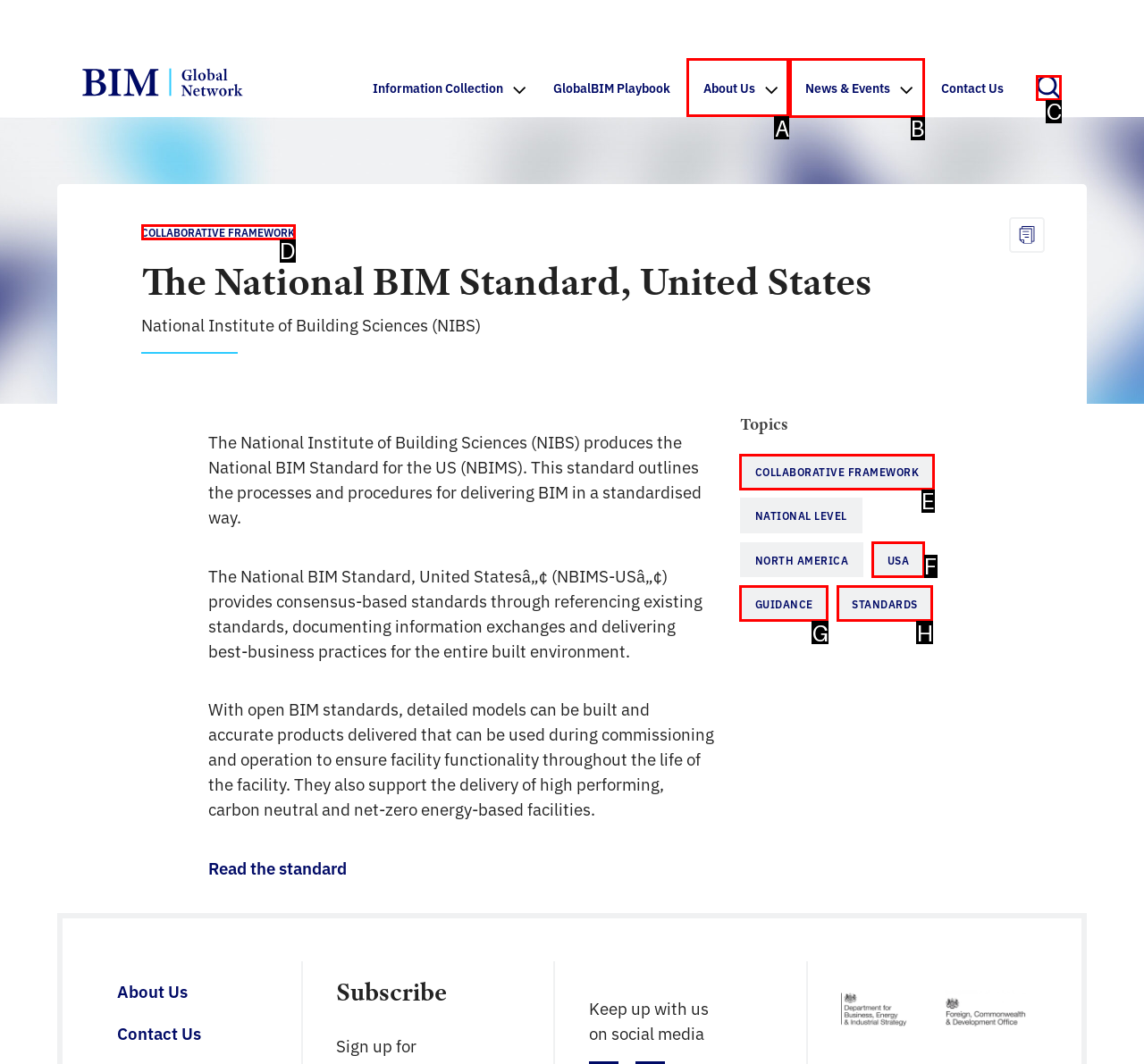Identify which HTML element to click to fulfill the following task: Check News & Events. Provide your response using the letter of the correct choice.

B